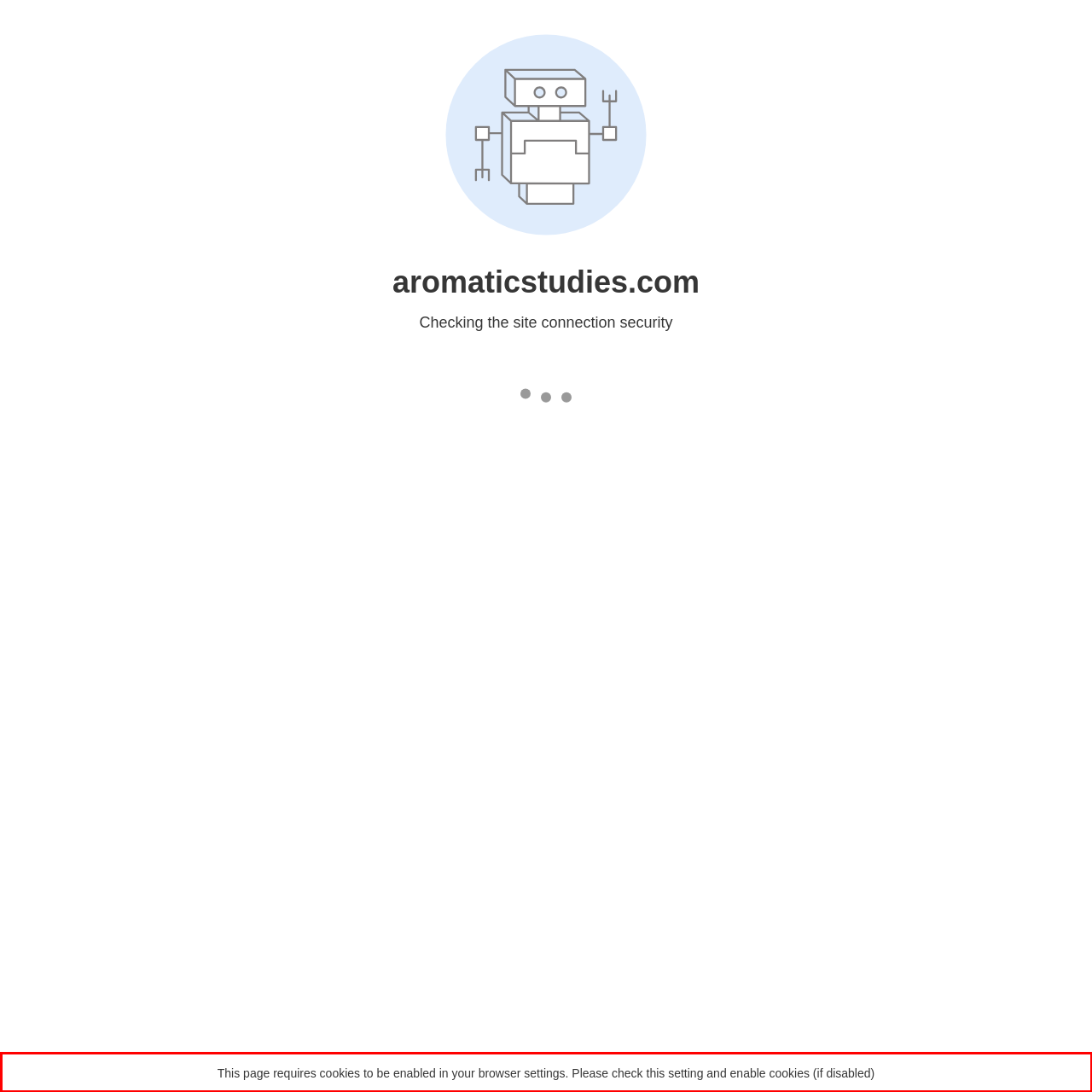You have a screenshot with a red rectangle around a UI element. Recognize and extract the text within this red bounding box using OCR.

This page requires cookies to be enabled in your browser settings. Please check this setting and enable cookies (if disabled)